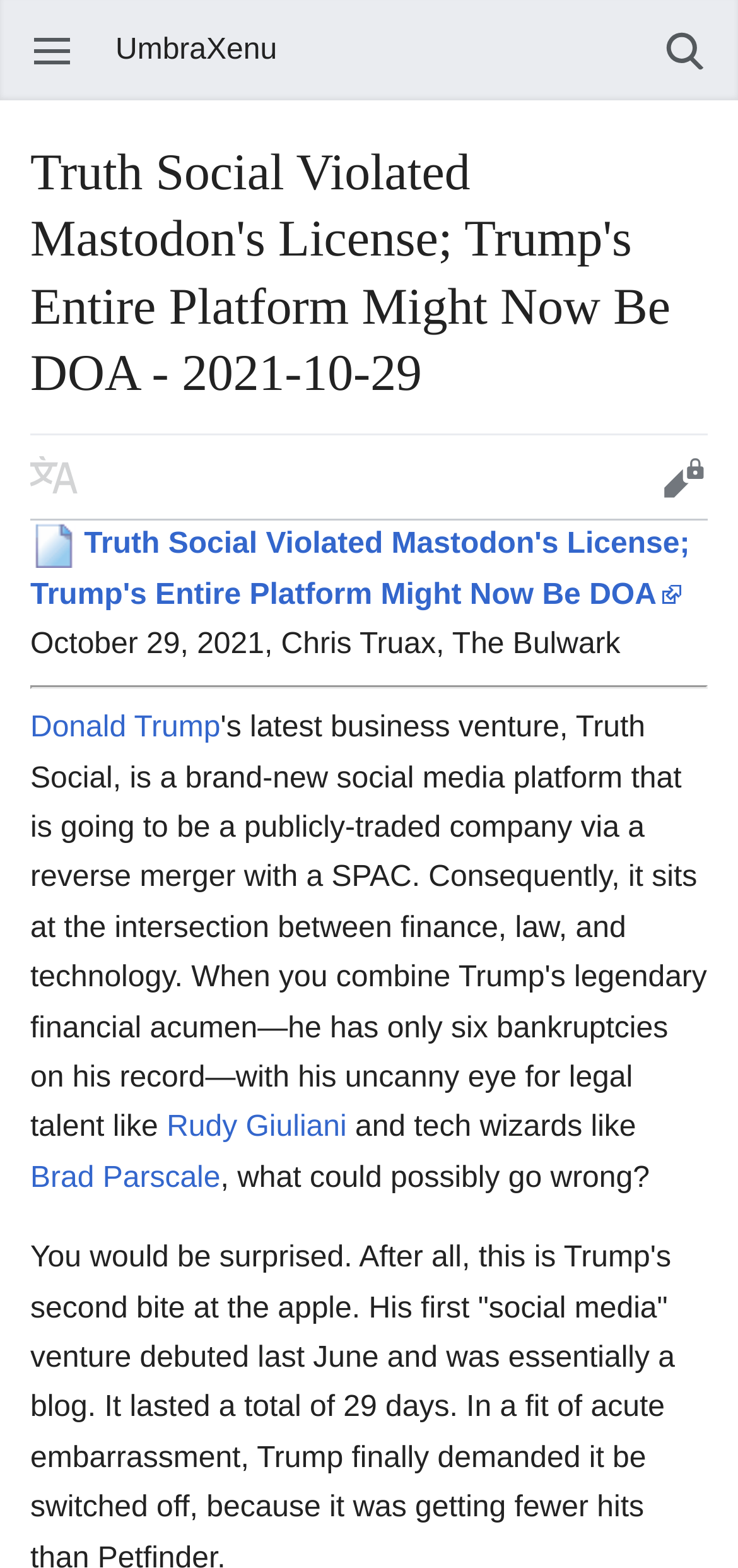What is the name of the platform mentioned in the article?
Please use the image to provide a one-word or short phrase answer.

Truth Social